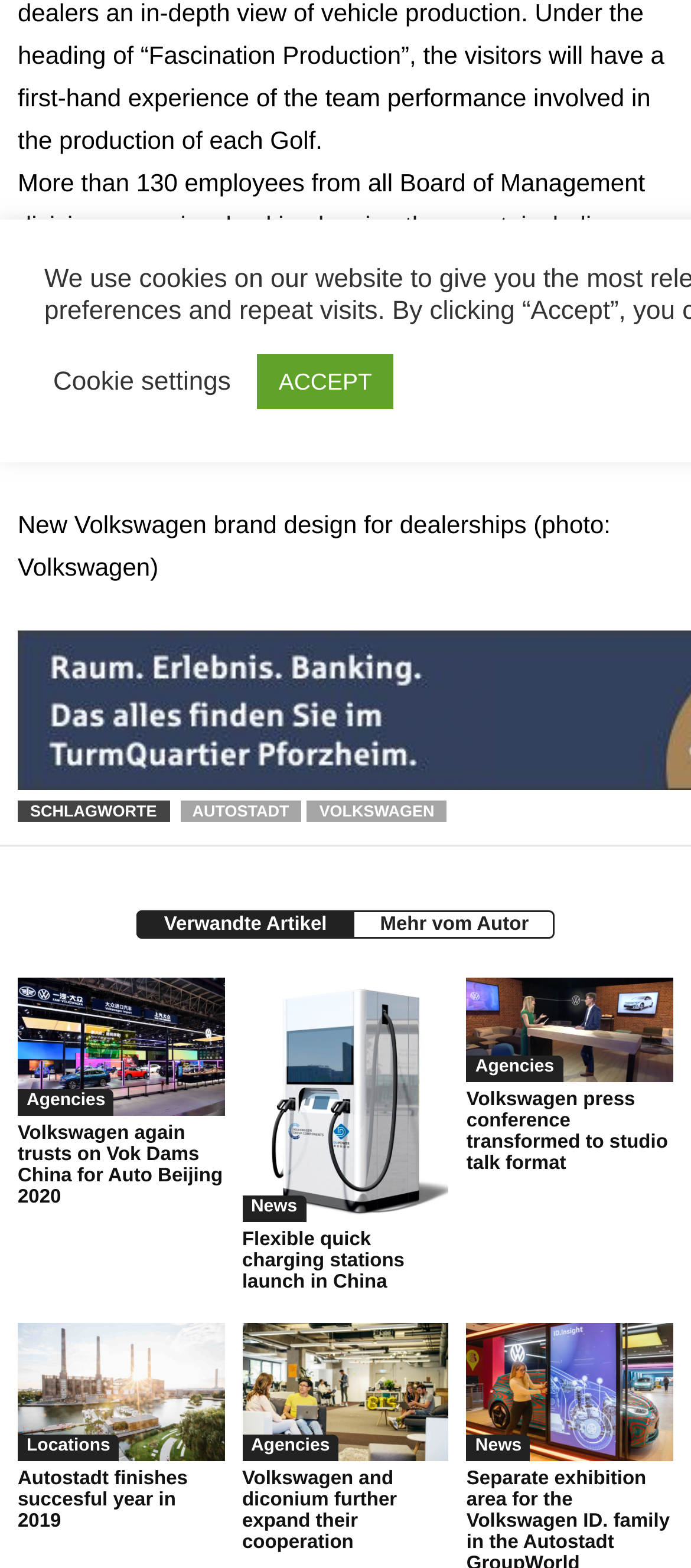Locate the bounding box of the user interface element based on this description: "Kade".

None